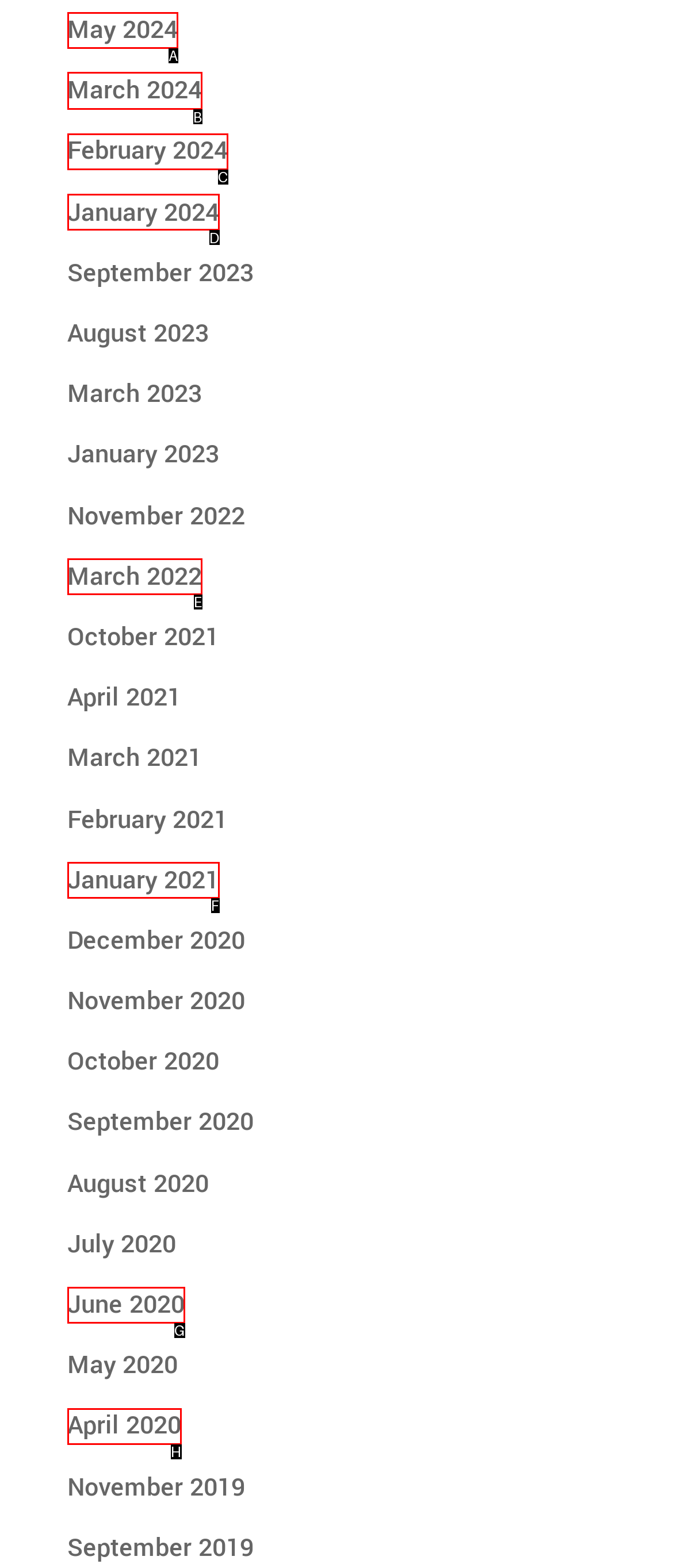Identify the correct UI element to click for the following task: access March 2024 Choose the option's letter based on the given choices.

B